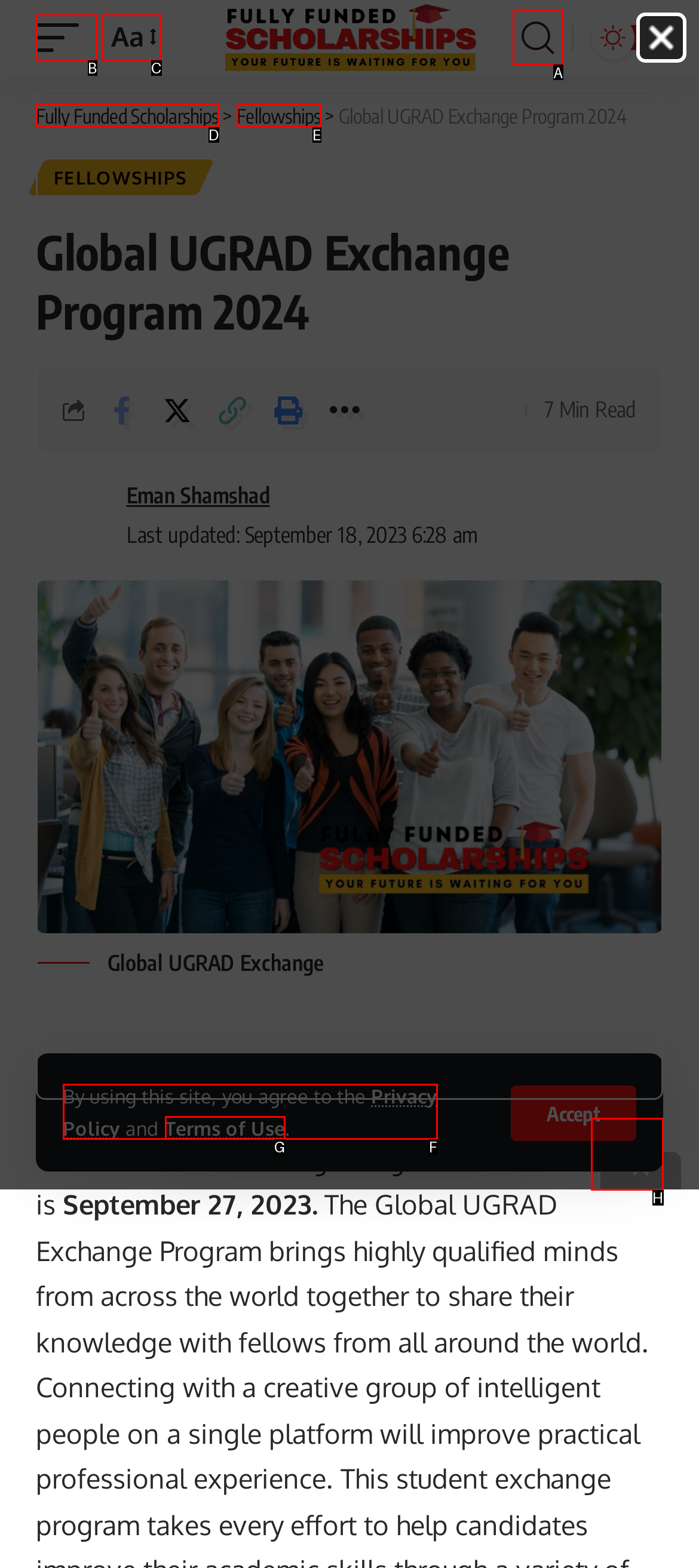Point out which HTML element you should click to fulfill the task: Go back to top.
Provide the option's letter from the given choices.

H